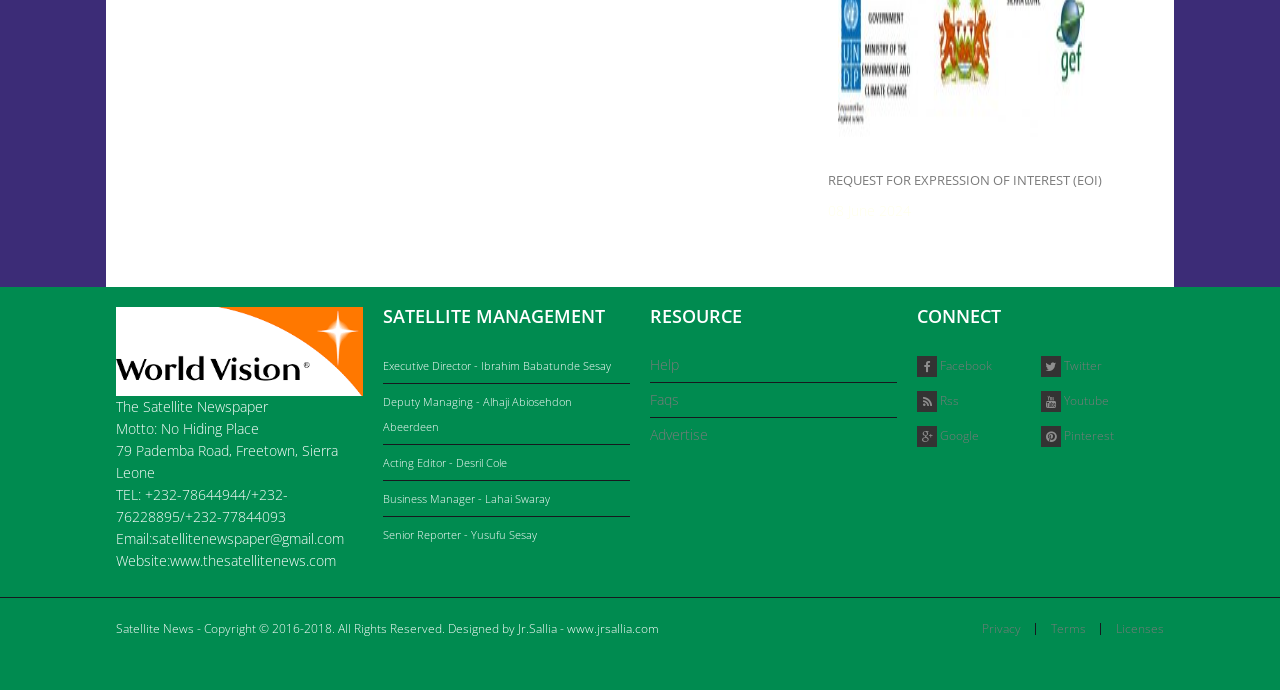Determine the bounding box coordinates of the clickable region to carry out the instruction: "Read the terms and conditions".

[0.821, 0.895, 0.848, 0.927]